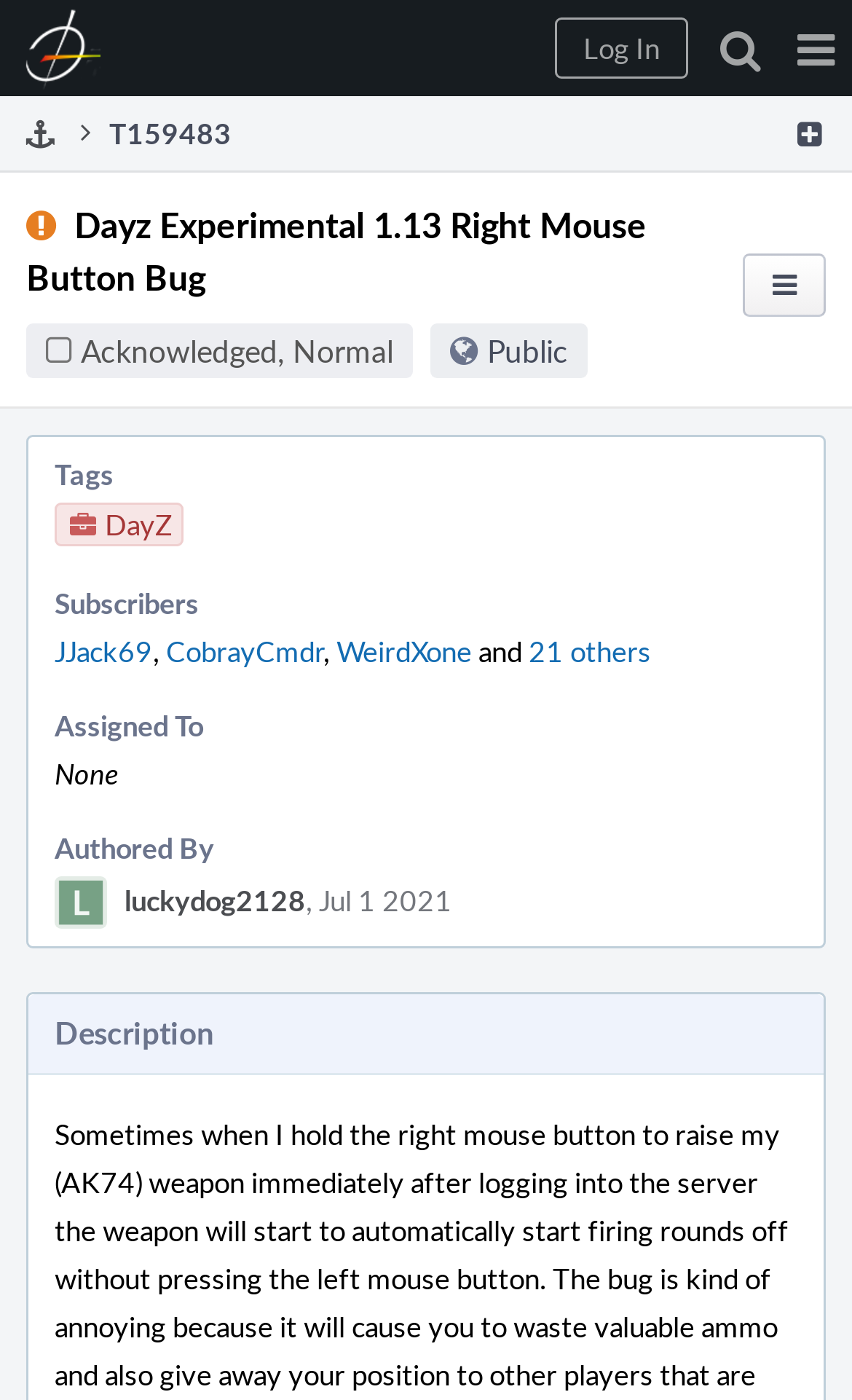Can you specify the bounding box coordinates for the region that should be clicked to fulfill this instruction: "View the Public link".

[0.572, 0.236, 0.667, 0.265]